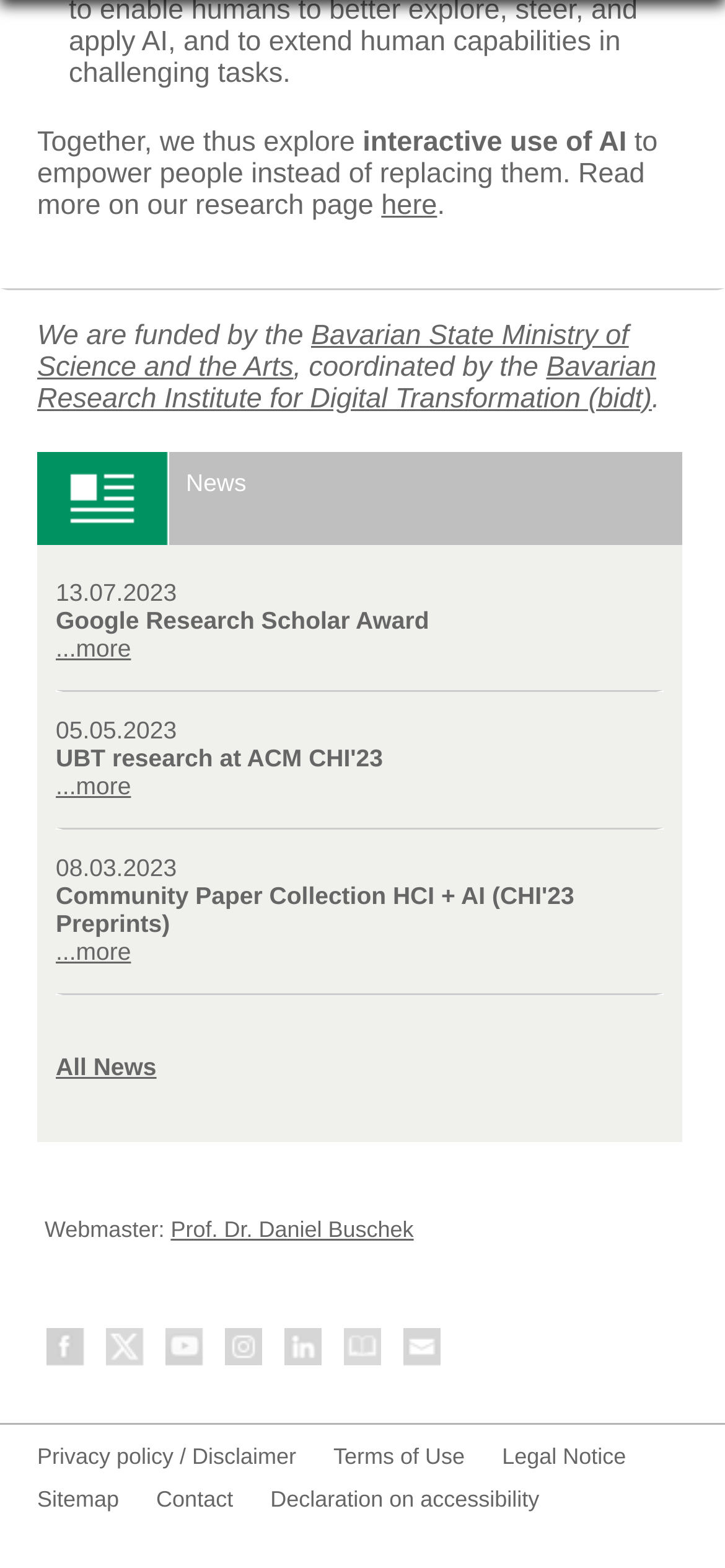Locate the bounding box coordinates of the region to be clicked to comply with the following instruction: "View the Facebook page". The coordinates must be four float numbers between 0 and 1, in the form [left, top, right, bottom].

[0.064, 0.846, 0.121, 0.878]